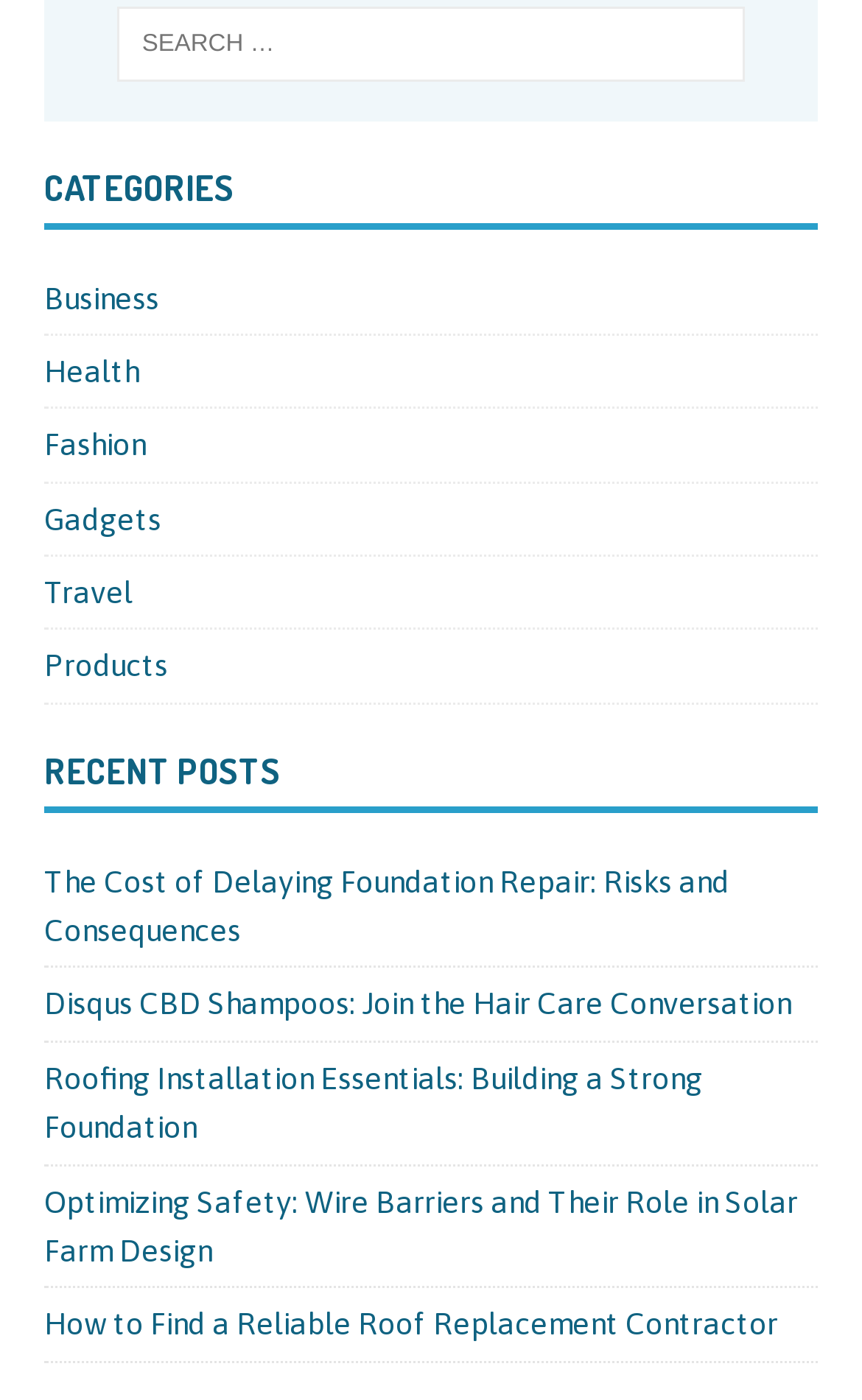Please locate the bounding box coordinates of the element's region that needs to be clicked to follow the instruction: "Explore Gadgets category". The bounding box coordinates should be provided as four float numbers between 0 and 1, i.e., [left, top, right, bottom].

[0.051, 0.345, 0.949, 0.396]